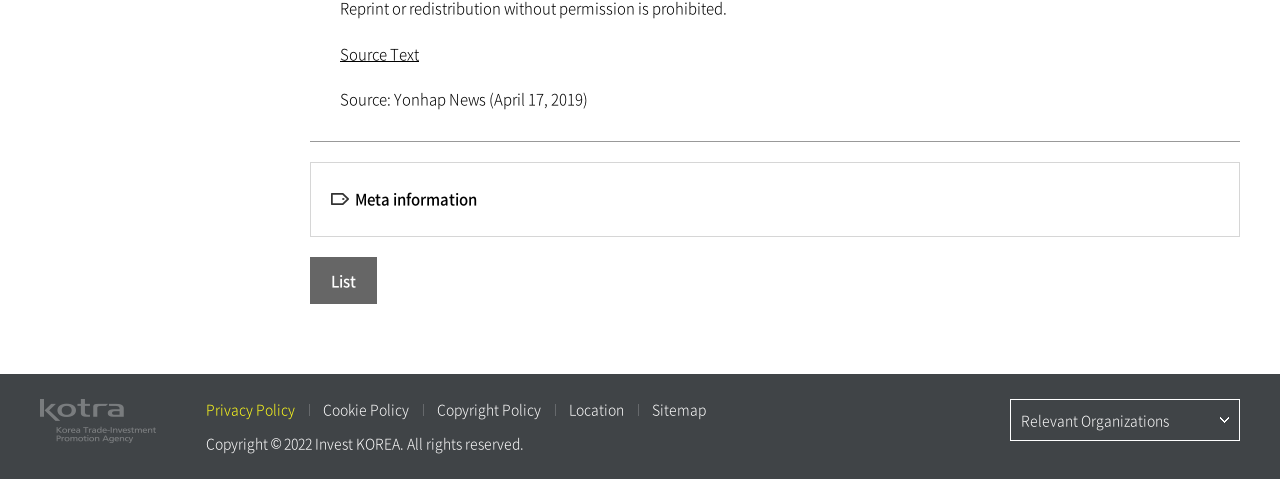Pinpoint the bounding box coordinates of the area that must be clicked to complete this instruction: "View source text".

[0.266, 0.089, 0.327, 0.135]